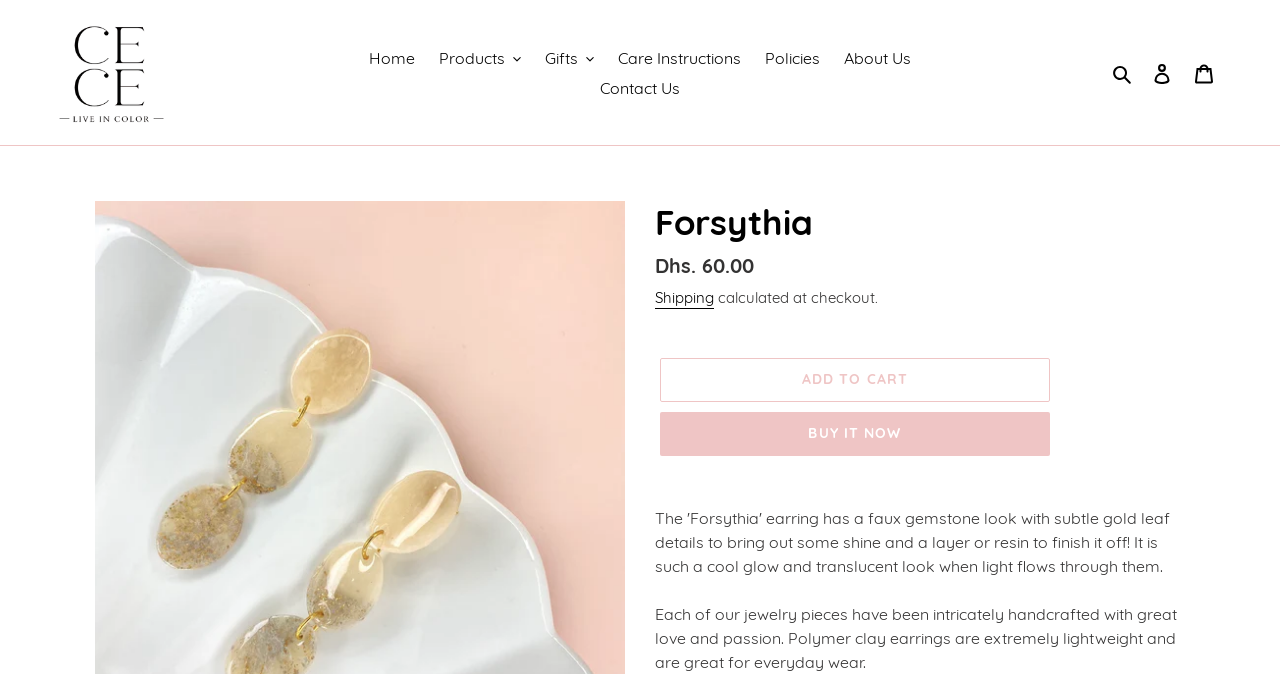Locate the bounding box coordinates of the element that needs to be clicked to carry out the instruction: "Click on the 'CreationsatCECE' link". The coordinates should be given as four float numbers ranging from 0 to 1, i.e., [left, top, right, bottom].

[0.043, 0.022, 0.133, 0.193]